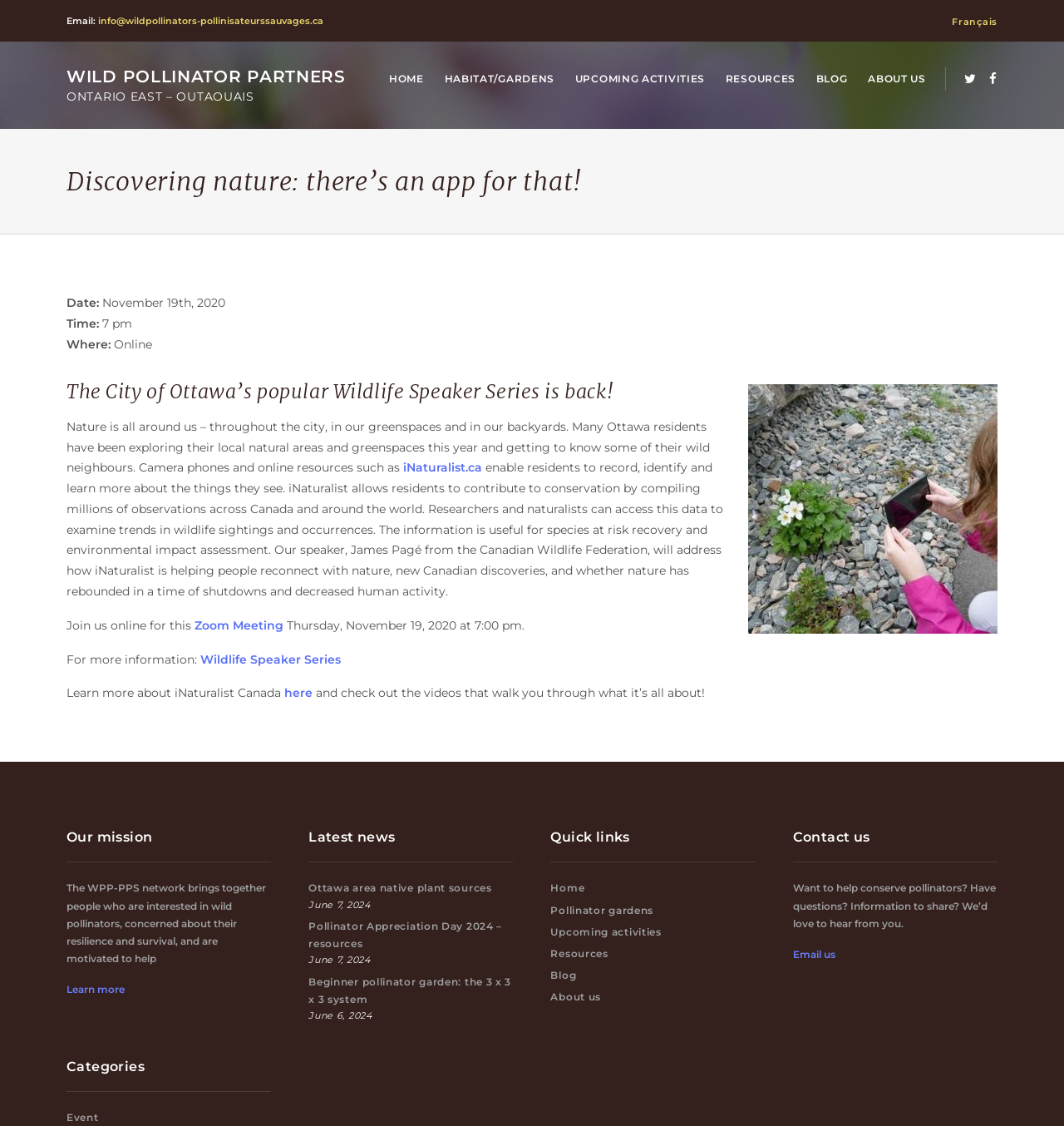Locate the bounding box coordinates of the segment that needs to be clicked to meet this instruction: "Join the 'Zoom Meeting'".

[0.183, 0.549, 0.266, 0.562]